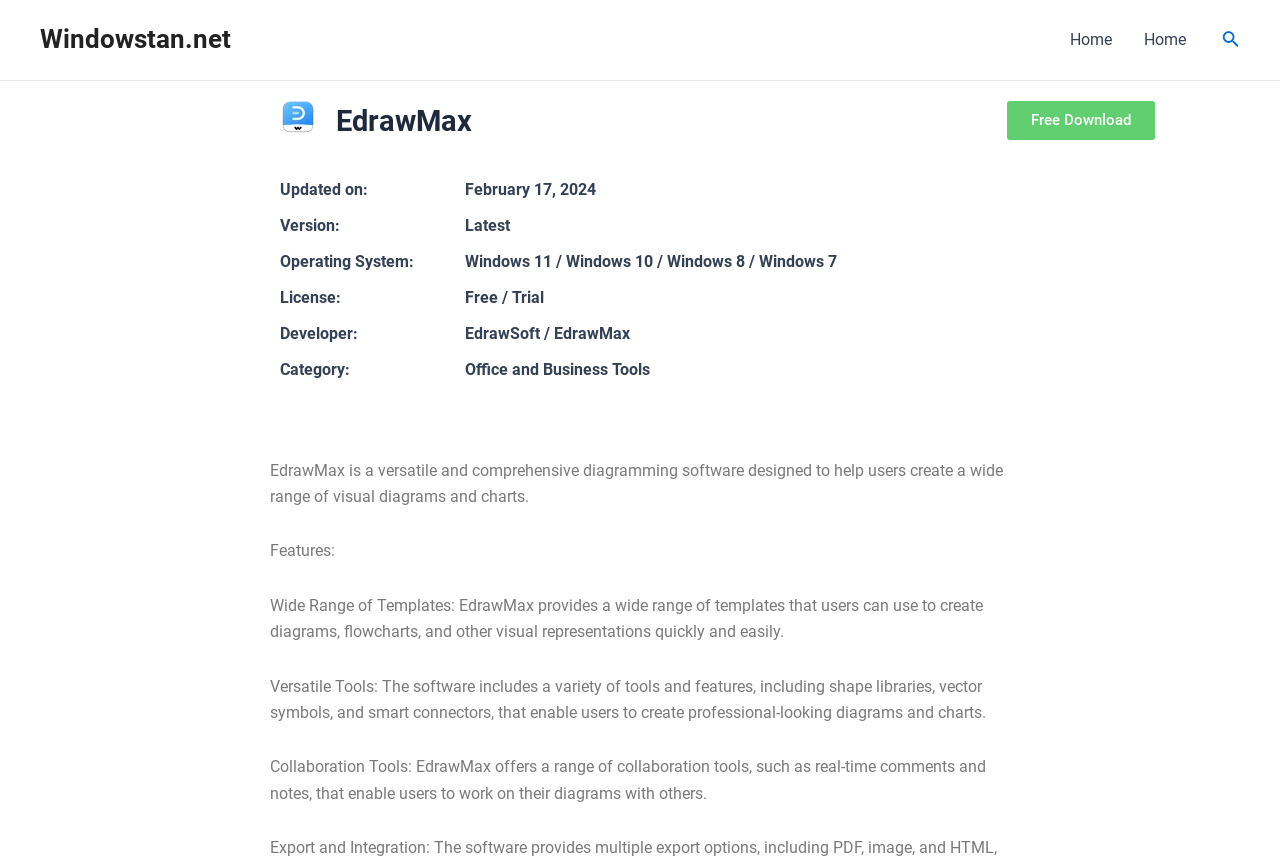Refer to the image and provide an in-depth answer to the question:
What is the license type of EdrawMax?

I found the answer by examining the static text element 'License:' and its corresponding value 'Free / Trial', which indicates that EdrawMax offers both free and trial versions.